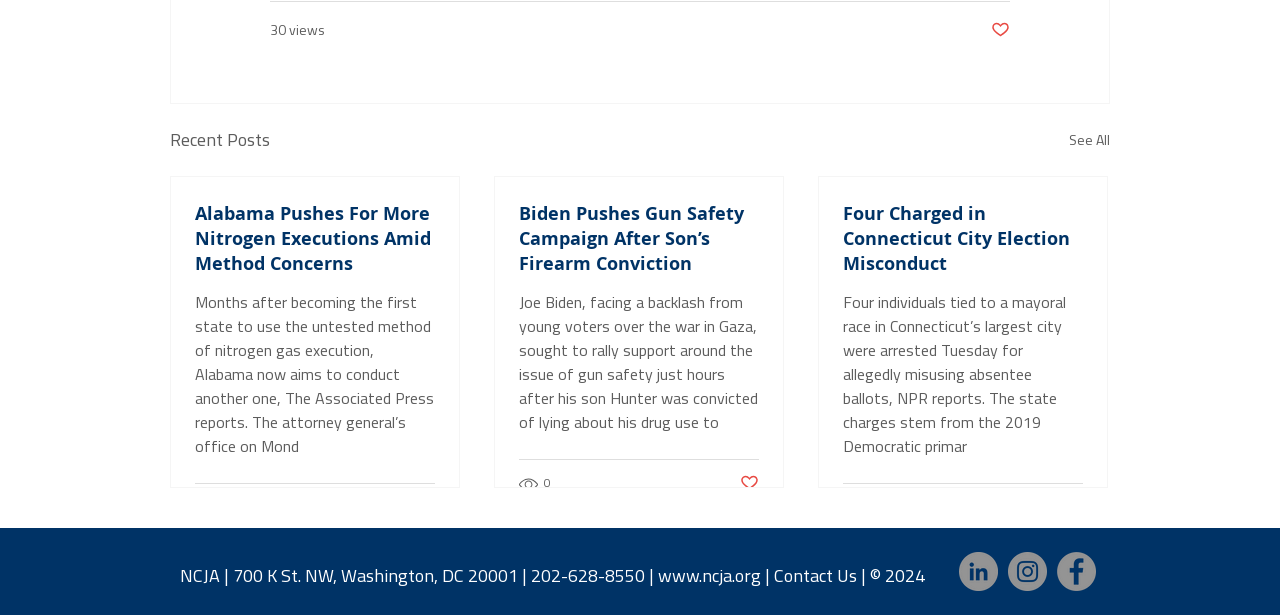Determine the bounding box coordinates for the element that should be clicked to follow this instruction: "Call (424) 387-7549". The coordinates should be given as four float numbers between 0 and 1, in the format [left, top, right, bottom].

None